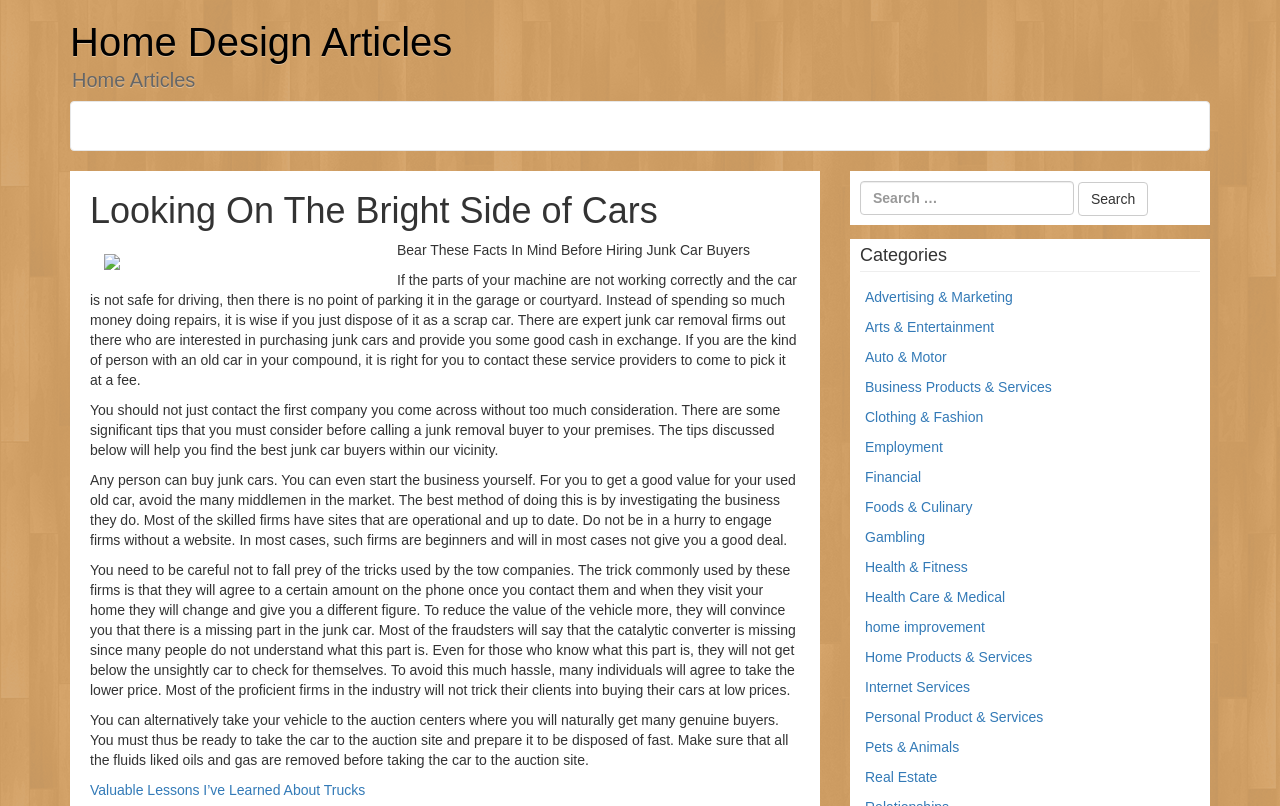Give a one-word or short-phrase answer to the following question: 
What is the alternative to contacting junk car removal firms?

Taking the car to auction centers